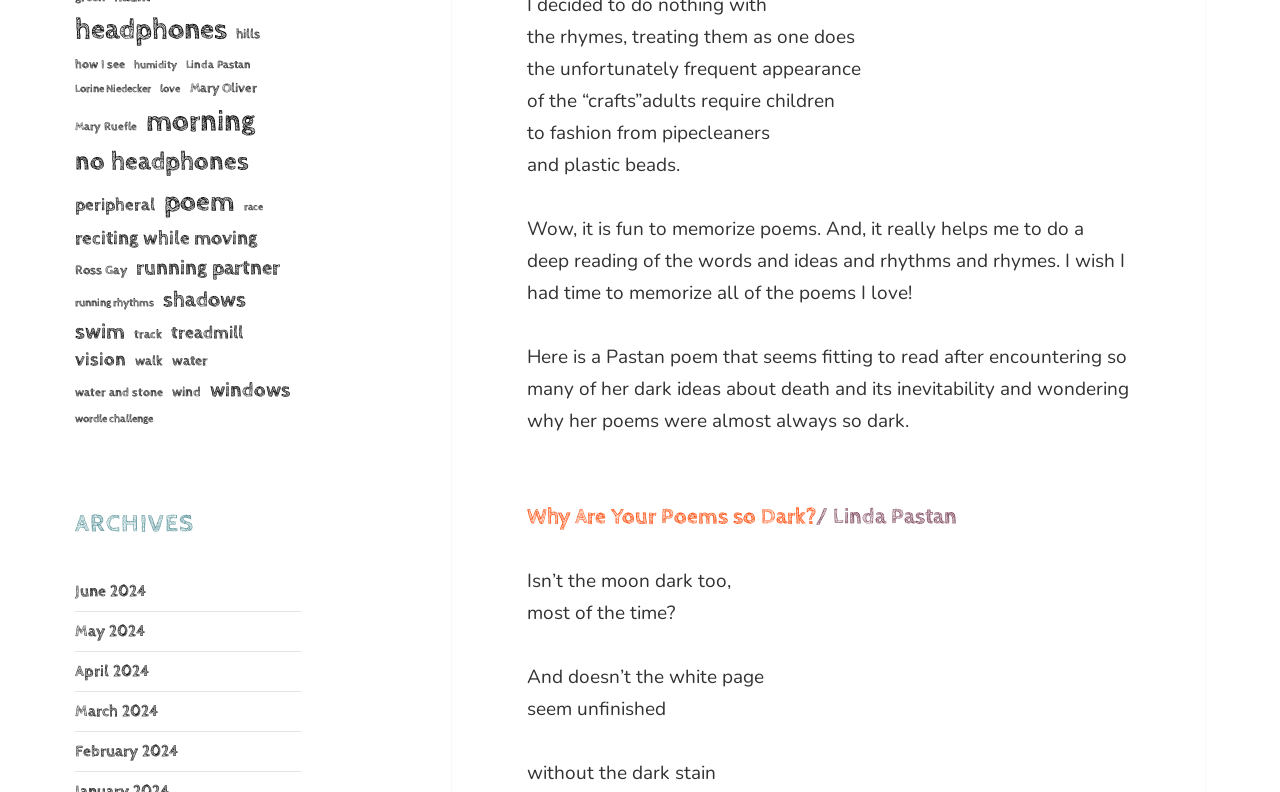Respond to the following question with a brief word or phrase:
What is the title of the section that contains links to archives?

ARCHIVES